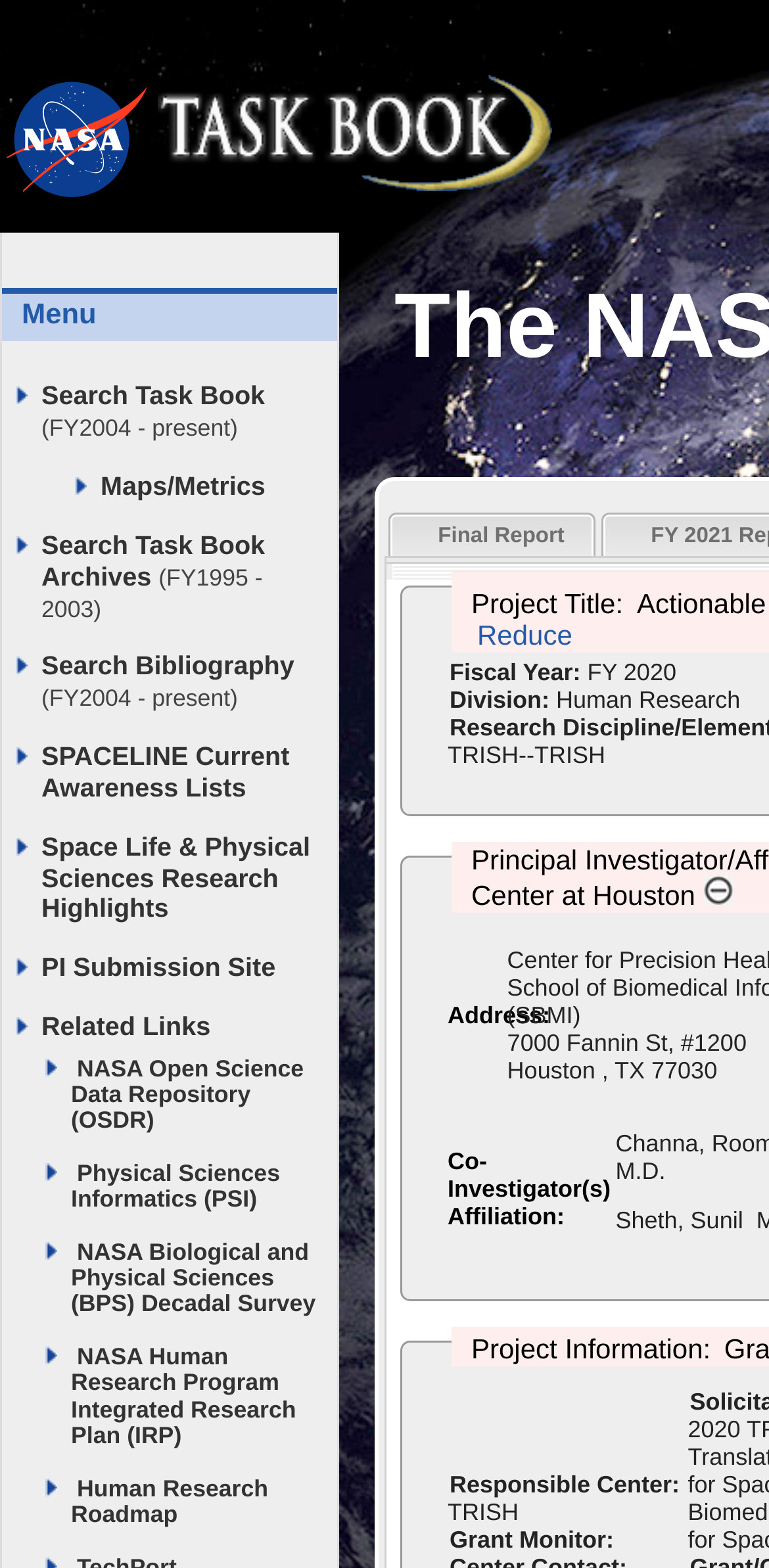Please identify the bounding box coordinates of the element's region that should be clicked to execute the following instruction: "Click the 'Search Task Book' link". The bounding box coordinates must be four float numbers between 0 and 1, i.e., [left, top, right, bottom].

[0.054, 0.243, 0.345, 0.262]